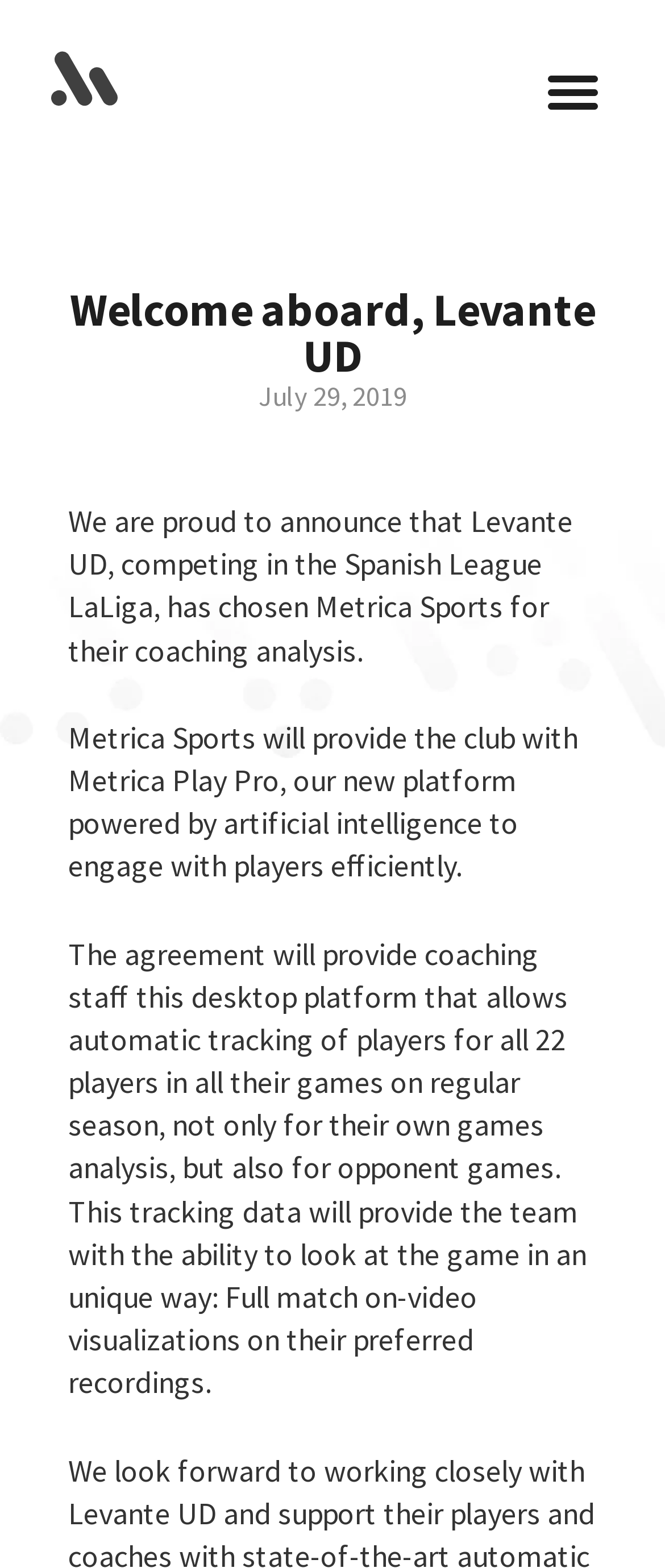How many players can be tracked automatically using the platform?
Using the image as a reference, give an elaborate response to the question.

The answer can be found in the fourth paragraph of the webpage, where it is stated that 'This tracking data will provide the team with the ability to look at the game in an unique way: Full match on-video visualizations on their preferred recordings for all 22 players in all their games on regular season...'